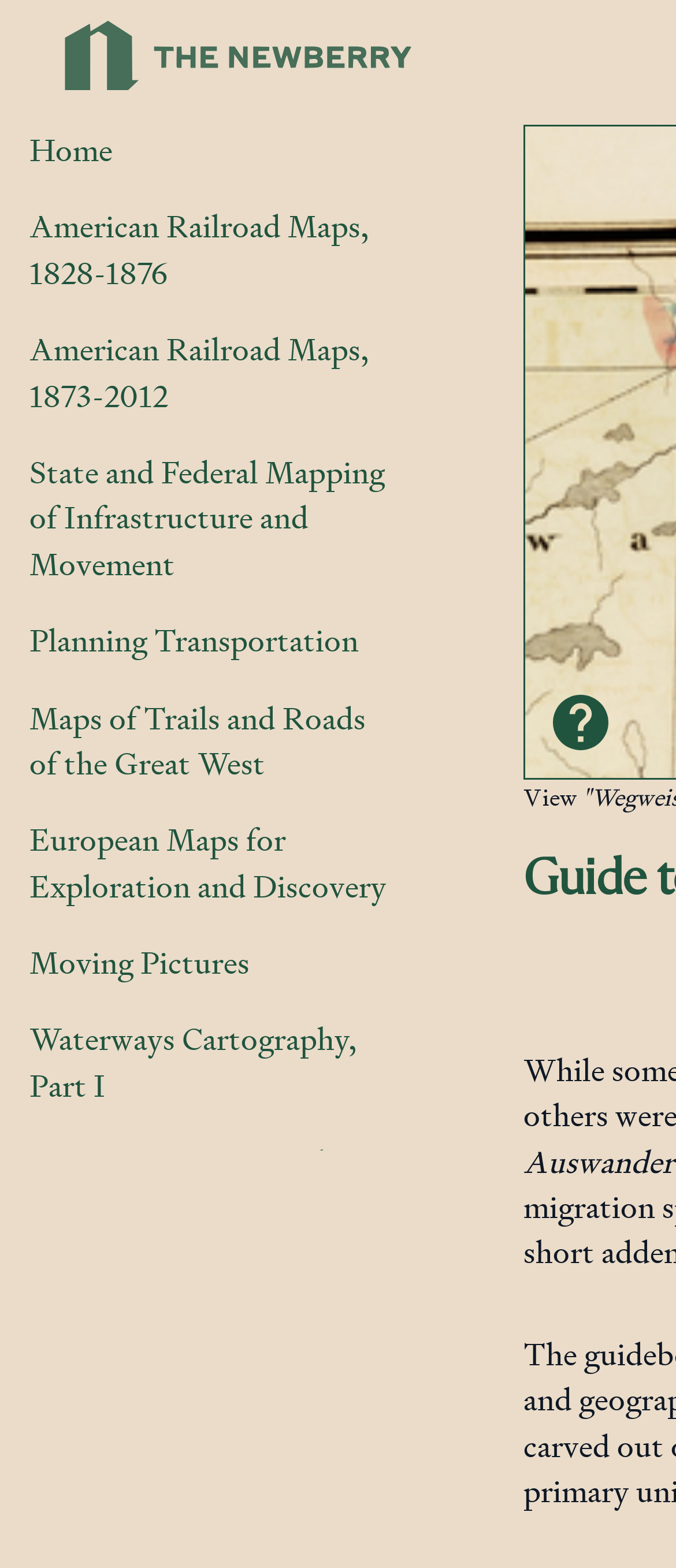Convey a detailed summary of the webpage, mentioning all key elements.

The webpage appears to be a collection of maps and resources related to American history, migration, and cartography. At the top left corner, there is a link to the Newberry Library's home page, accompanied by a small image. Below this, there is a row of links to various sections, including "American Railroad Maps", "State and Federal Mapping of Infrastructure and Movement", "Planning Transportation", and others. These links are arranged in a vertical column, taking up most of the left side of the page.

On the right side of the page, there is a button labeled "Jump to gallery" with a "View" text and a quotation mark icon next to it. This button is positioned roughly in the middle of the page, horizontally.

The webpage seems to be organized into different sections or categories, each with its own set of links and resources. The overall focus appears to be on the theme of movement, migration, and cartography in American history, with a range of topics covered, from railroad maps to literary works.